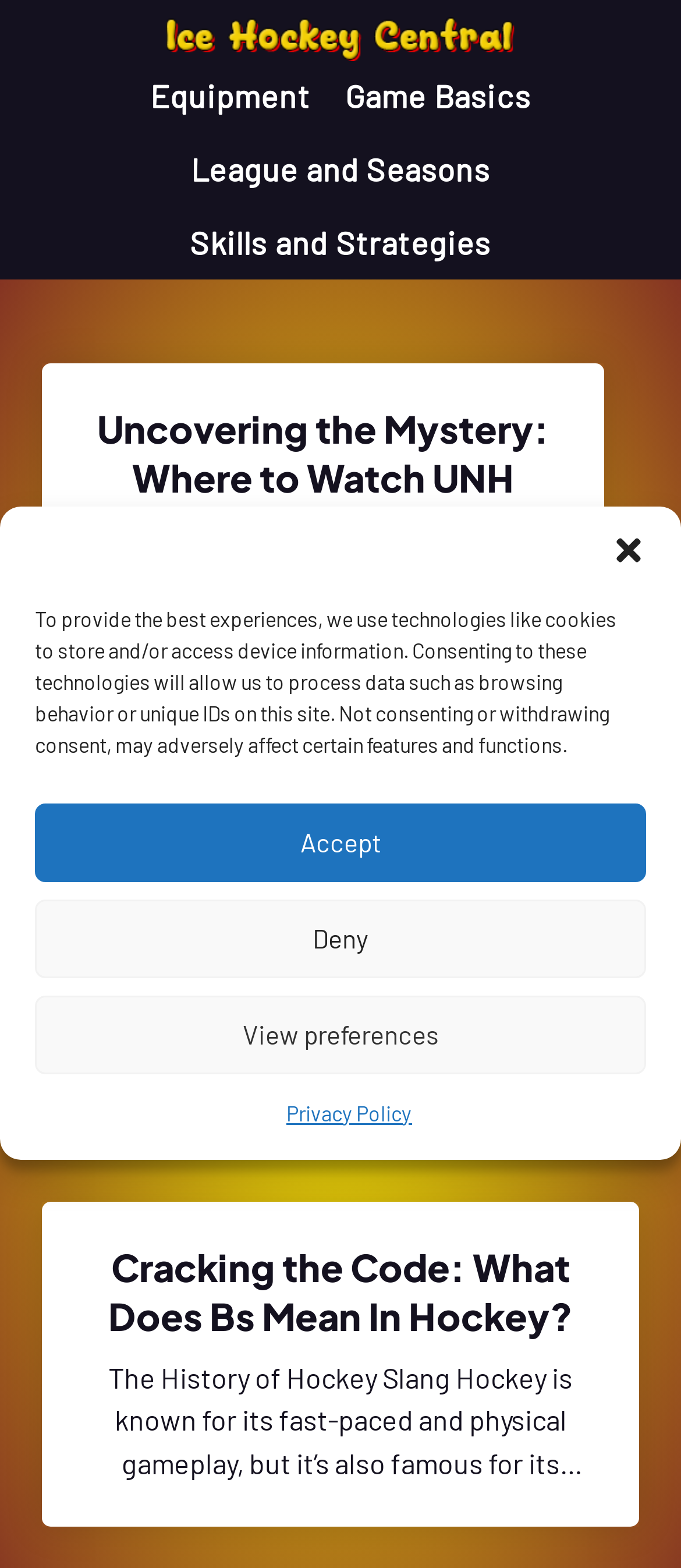Provide a thorough description of the webpage's content and layout.

The webpage is about hockey, with a focus on discussing various aspects of the sport. At the top, there is a dialog box for managing consent, which includes buttons to accept, deny, or view preferences, as well as a link to the privacy policy. Below this, there is a header section with a logo and navigation menu that includes links to different categories such as equipment, game basics, league and seasons, and skills and strategies.

The main content of the page is divided into three sections, each with a heading and a brief summary of an article. The first section is about where to watch UNH hockey tonight, with a link to the full article. The second section discusses the meaning of the hockey slang term "ferda", with a link to the full article. The third section explores the meaning of "Bs" in hockey, with a link to the full article. Each section has a brief summary of the article, with the full article accessible via the link.

Throughout the page, there are no images other than the logo of "Ice Hockey Central" at the top. The layout is organized, with clear headings and concise summaries of the articles.